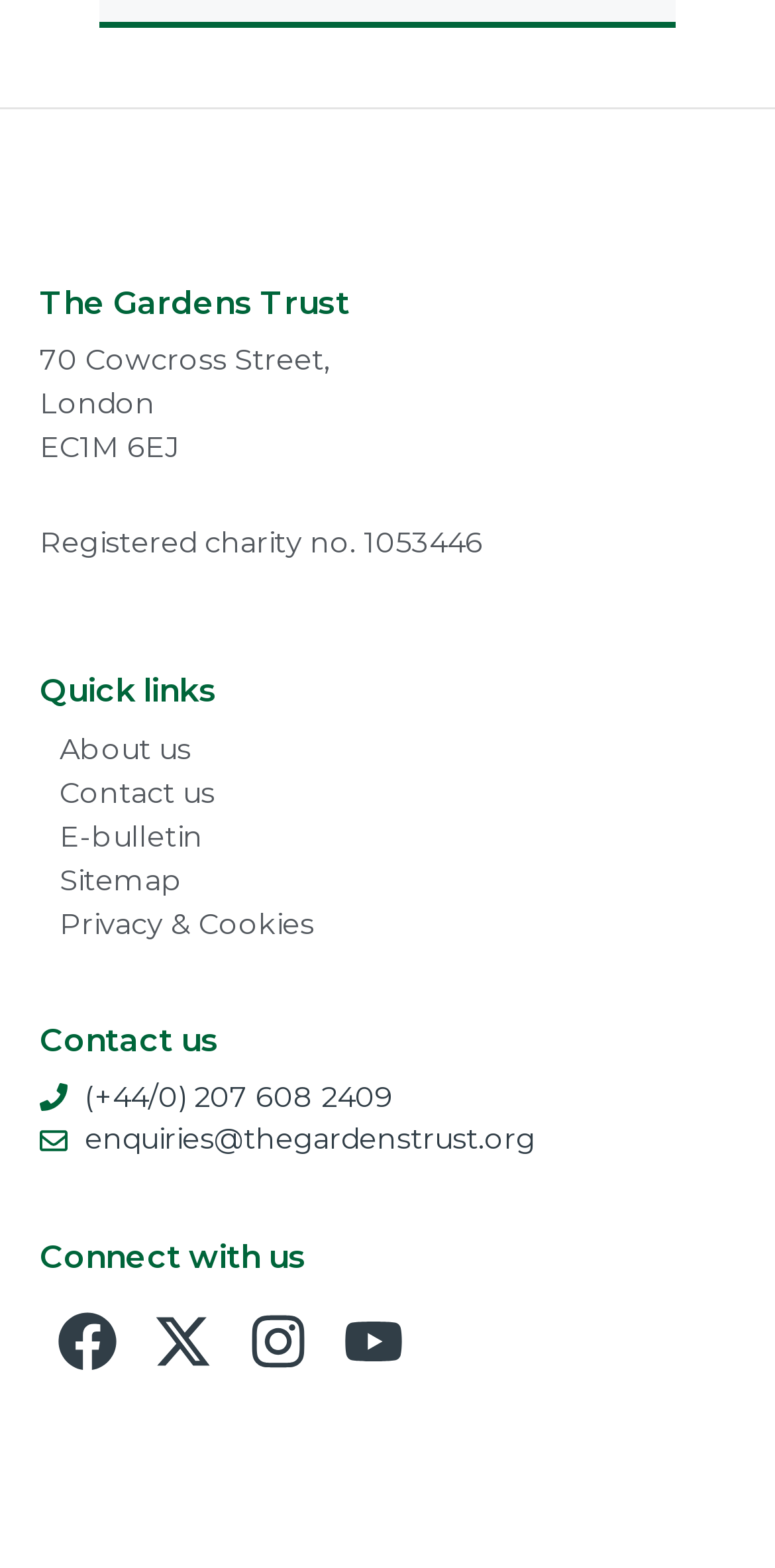Determine the bounding box coordinates of the element's region needed to click to follow the instruction: "Go to Sitemap". Provide these coordinates as four float numbers between 0 and 1, formatted as [left, top, right, bottom].

[0.051, 0.547, 0.431, 0.575]